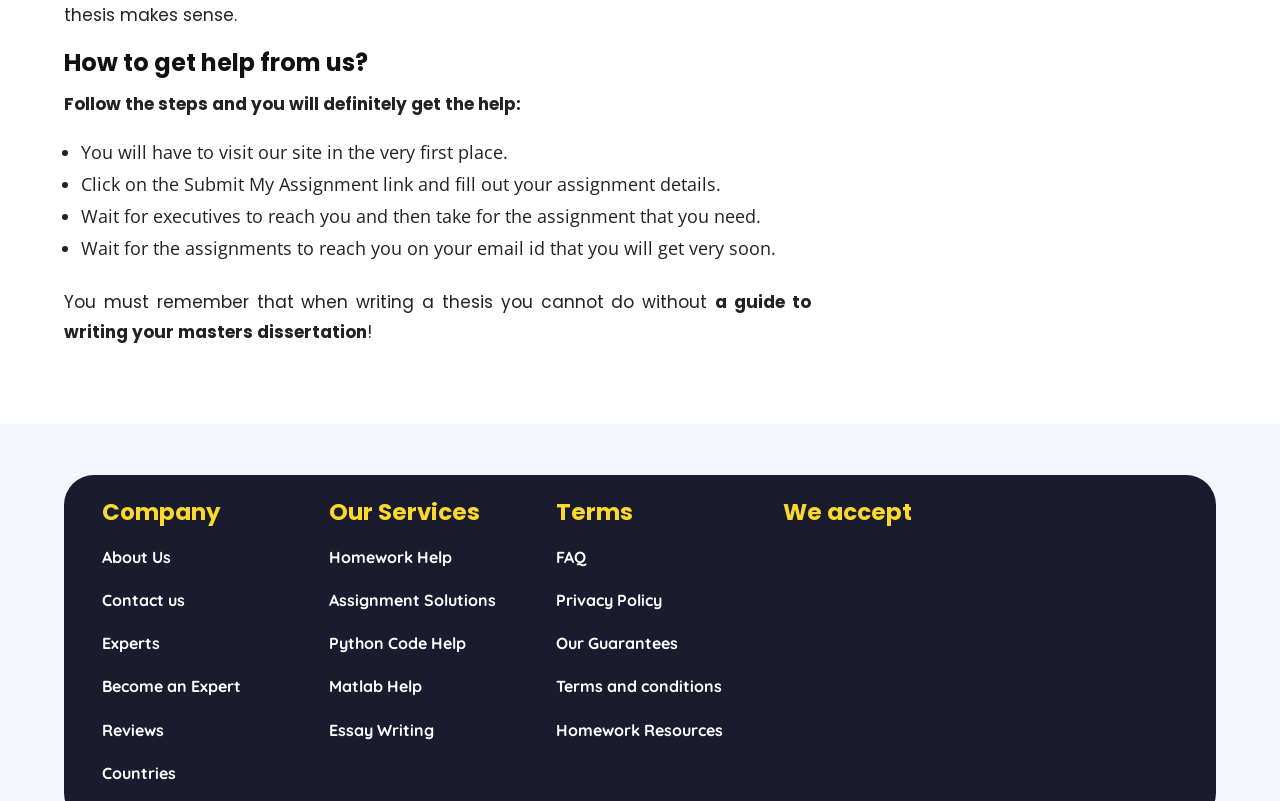Please determine the bounding box coordinates of the element's region to click for the following instruction: "Click on the 'FAQ' link".

[0.434, 0.683, 0.458, 0.708]